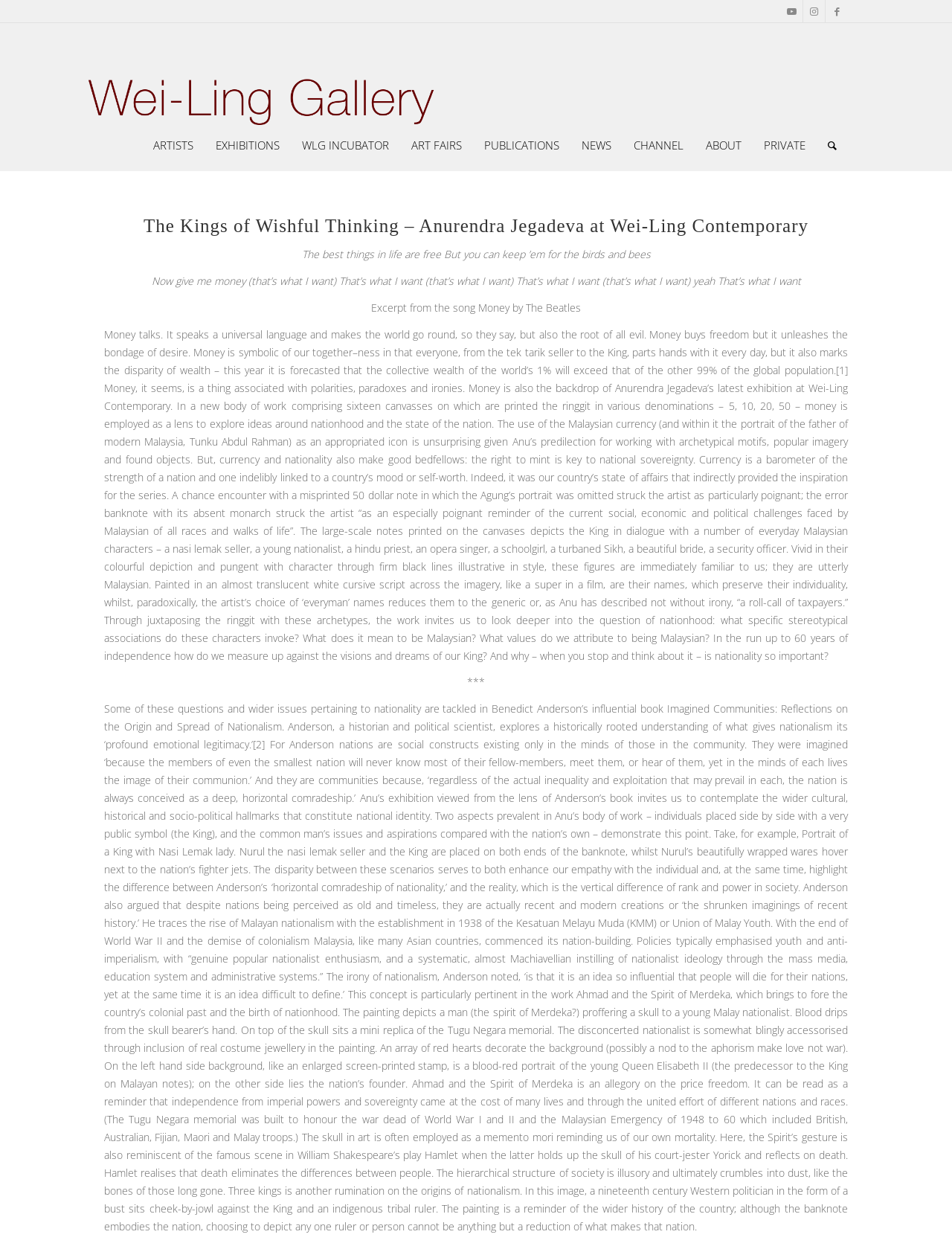By analyzing the image, answer the following question with a detailed response: Who is the author of the exhibition essay?

The author of the exhibition essay is Gowri Balasegaran, which is mentioned in the meta description of the webpage.